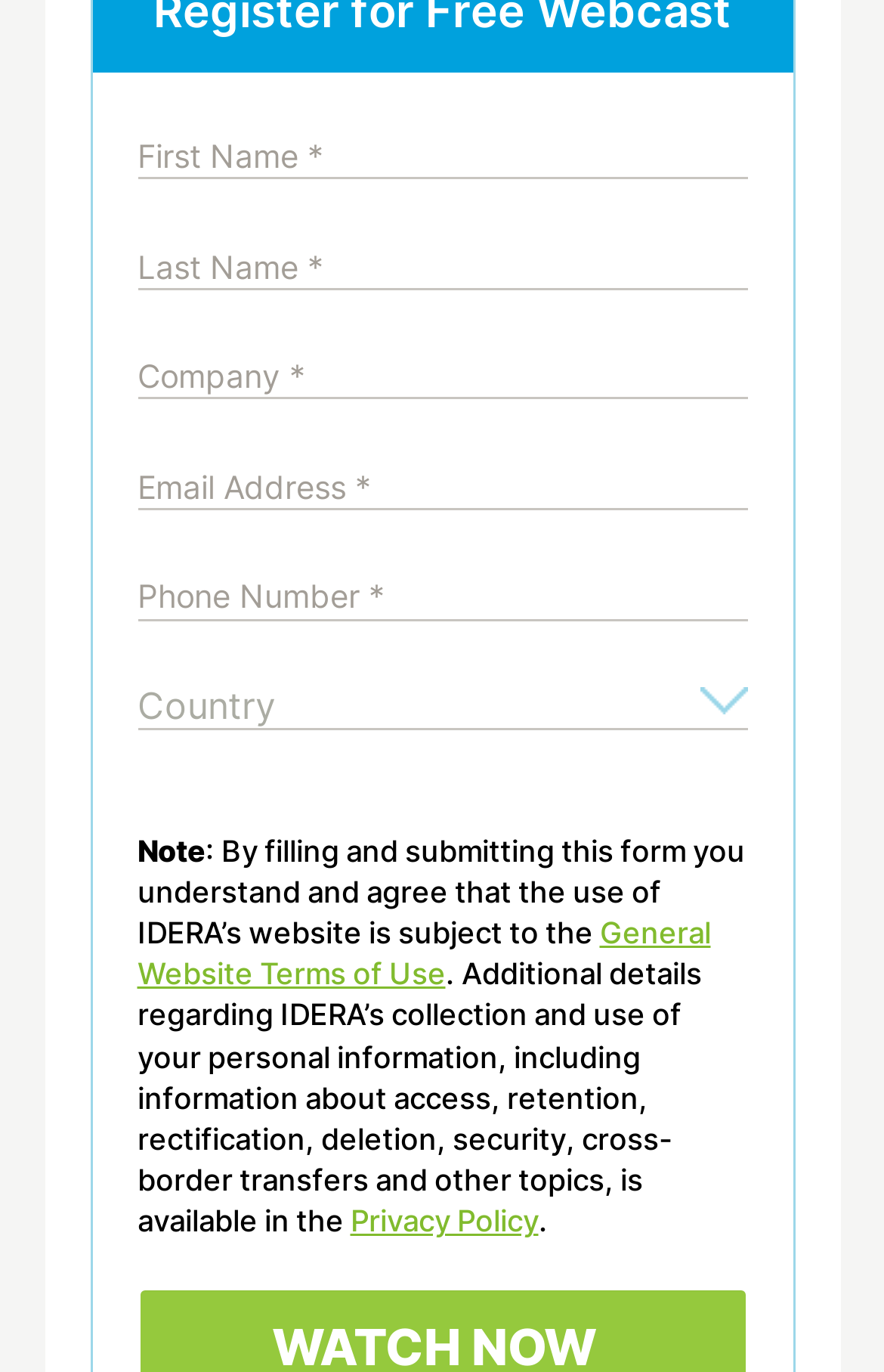Please determine the bounding box coordinates of the section I need to click to accomplish this instruction: "Click on the Privacy Policy link".

[0.396, 0.877, 0.609, 0.903]